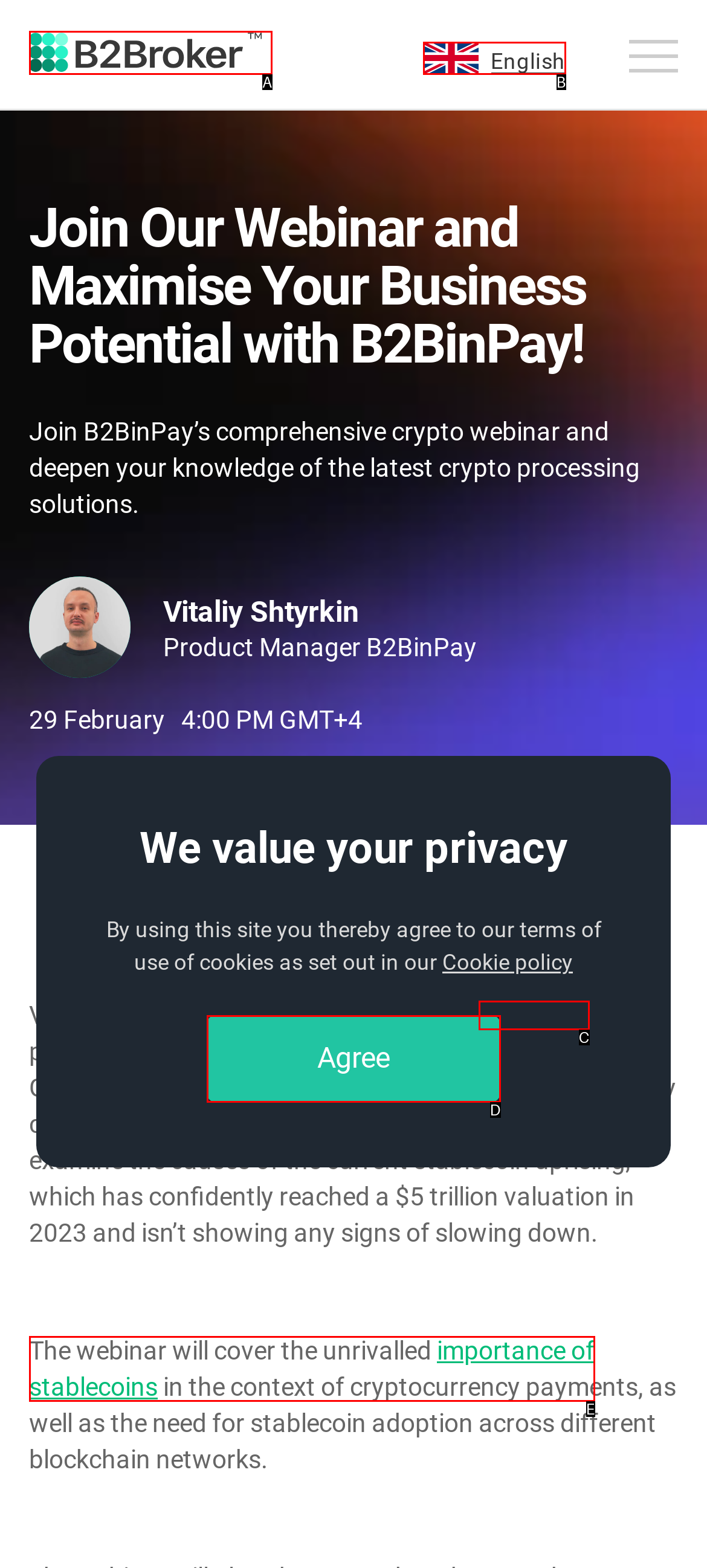Based on the description: importance of stablecoins, identify the matching lettered UI element.
Answer by indicating the letter from the choices.

E